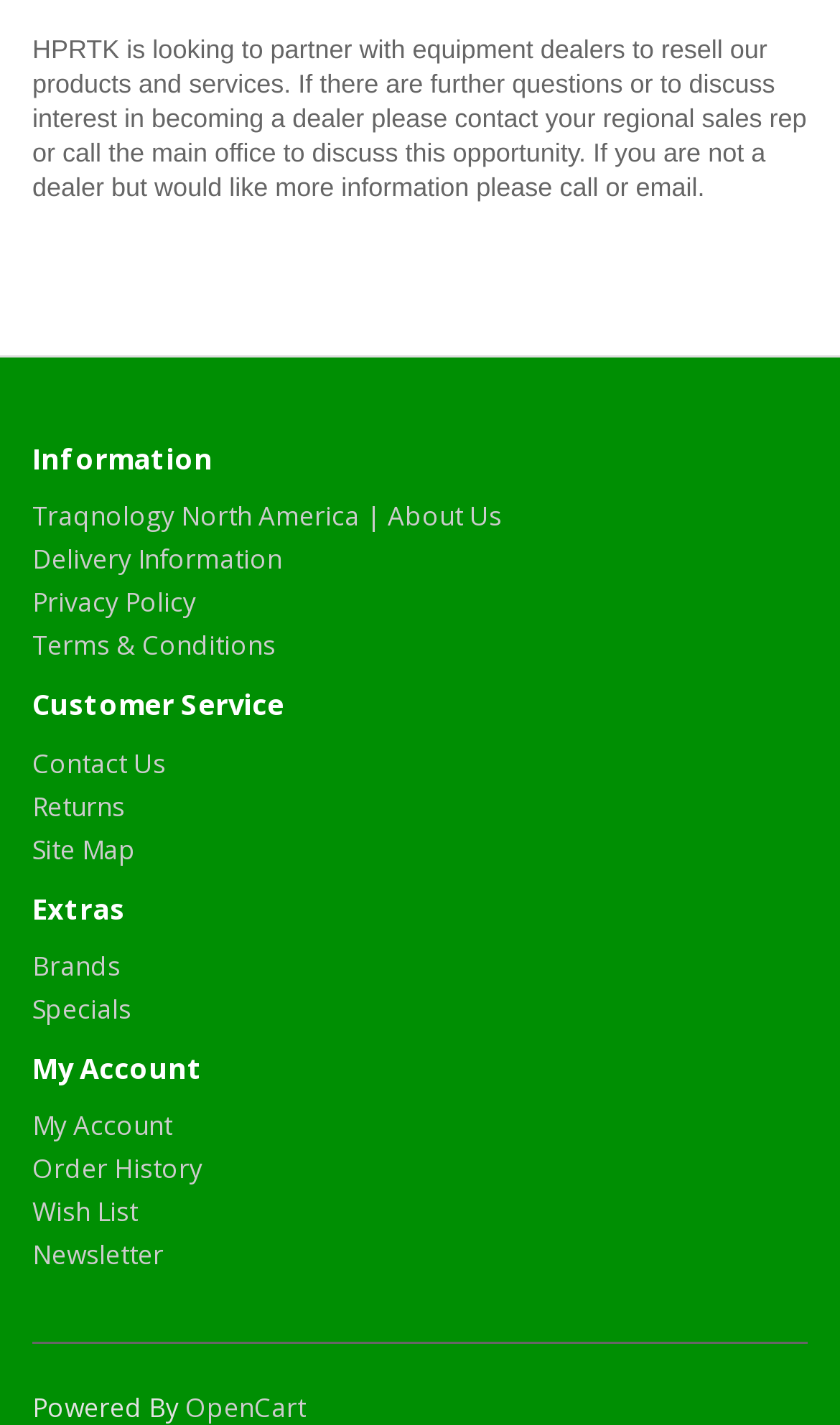Identify the bounding box coordinates of the element to click to follow this instruction: 'Learn more about Mariette's role at Lifeline Fire & Security'. Ensure the coordinates are four float values between 0 and 1, provided as [left, top, right, bottom].

None